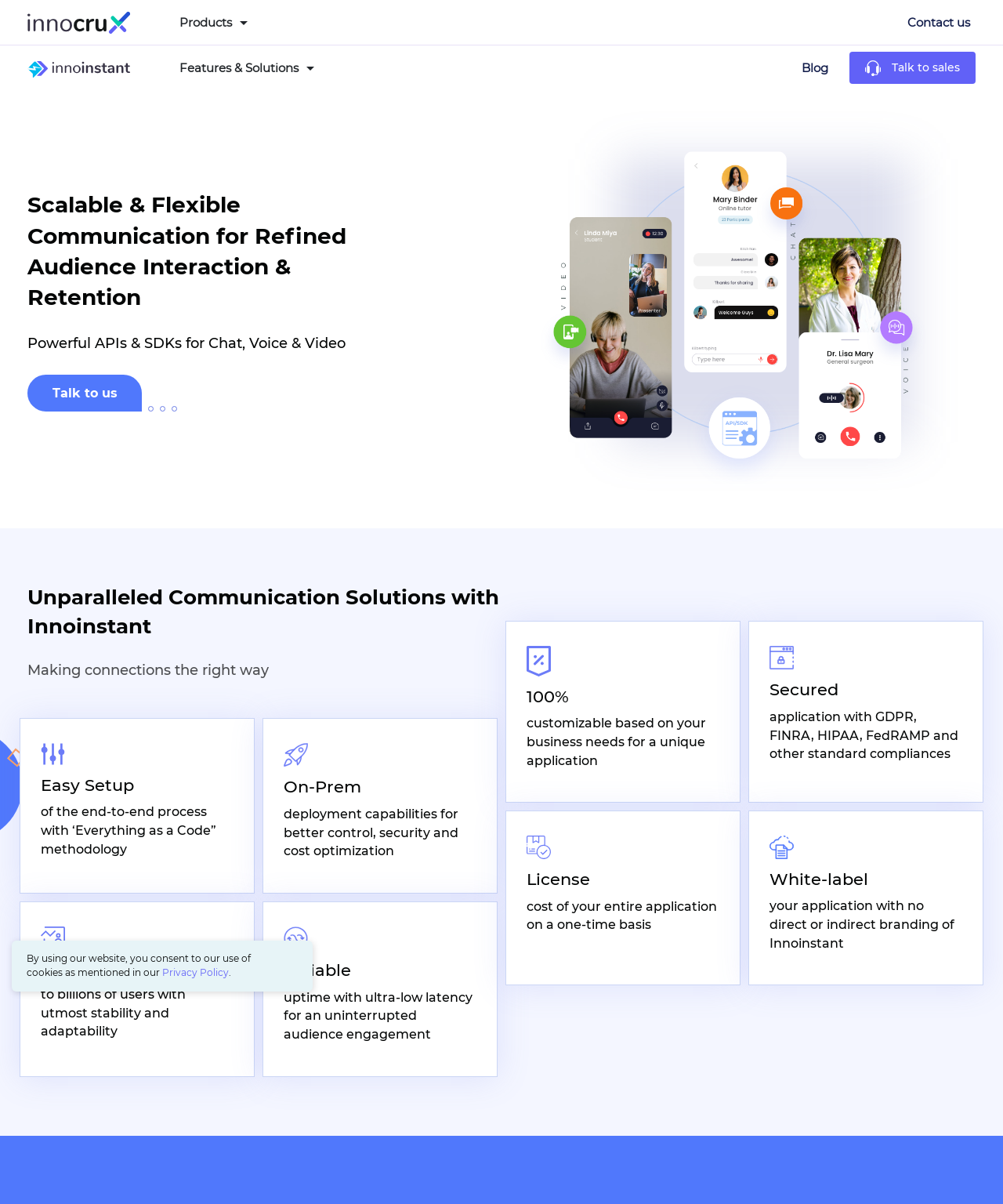How many features are highlighted on the webpage?
Answer the question with a thorough and detailed explanation.

The webpage highlights 7 features of Innoinstant, which are Easy Setup, On-Prem, Scalable, Reliable, 100% Customizable, Secured, and White-label, each represented by an icon and a brief description.